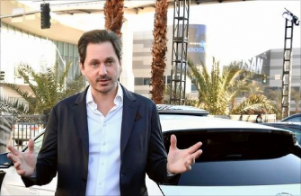Explain in detail what you see in the image.

In this image, a confident speaker gestures while addressing an audience, possibly during a press event or presentation. He is well-dressed in a dark blazer over a white shirt, standing near a modern vehicle. The backdrop suggests an urban setting, likely part of an automotive showcase or technology exhibition, with palm trees and structured buildings visible in the background, emphasizing a contemporary atmosphere. This scene is particularly relevant in the context of discussions around the future of transportation, potentially relating to advancements in self-driving technology and electric vehicles. Given the focus on innovation in the automotive industry, this image likely captures a moment from an announcement or discussion about significant developments, such as Motional's plans for self-driving services, which are poised to revolutionize urban mobility.